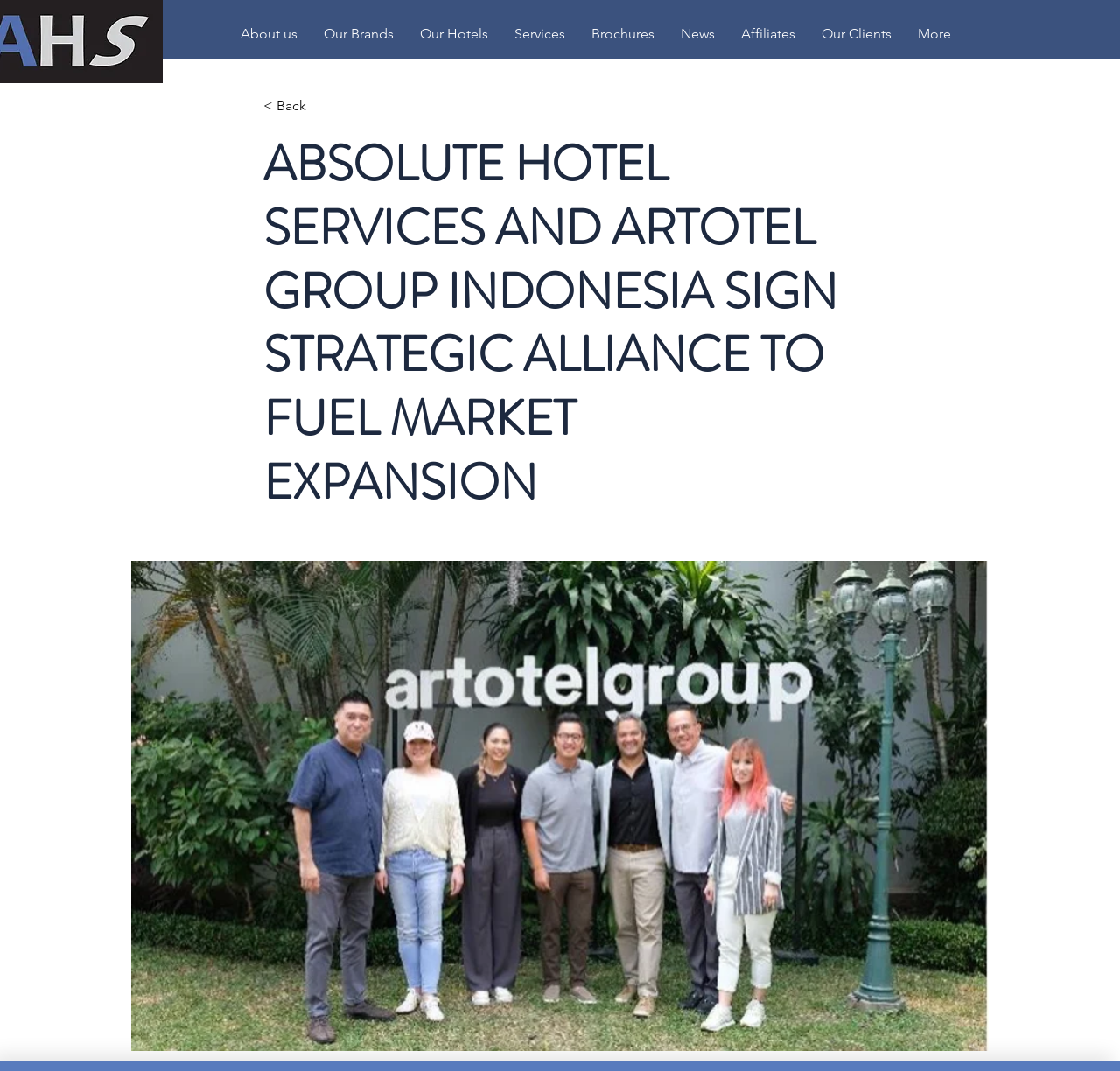Determine the bounding box coordinates of the clickable region to follow the instruction: "Learn more about Our Hotels".

[0.363, 0.023, 0.448, 0.041]